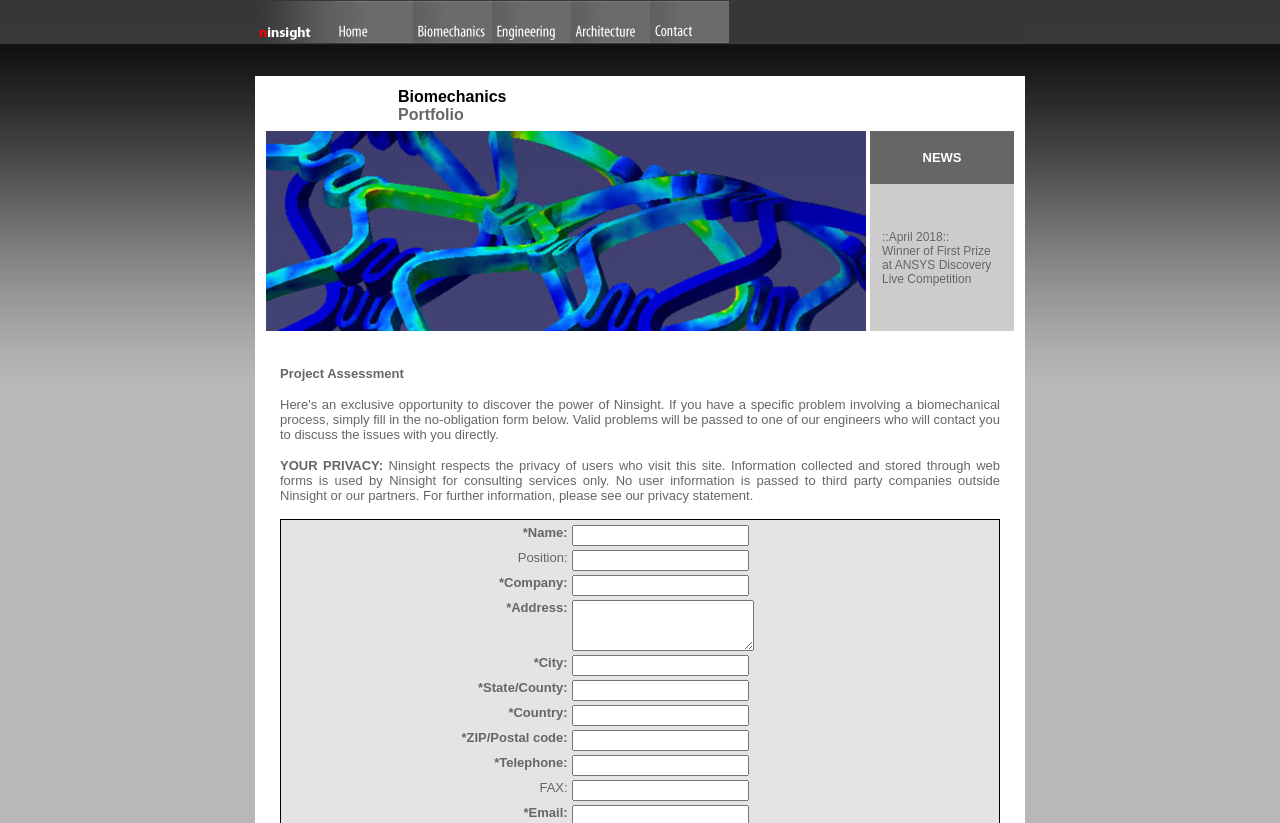What is the title of the news article?
Use the information from the screenshot to give a comprehensive response to the question.

I found a LayoutTableCell element with the text 'NEWS ::April 2018:: Winner of First Prize at ANSYS Discovery Live Competition', which appears to be the title of a news article.